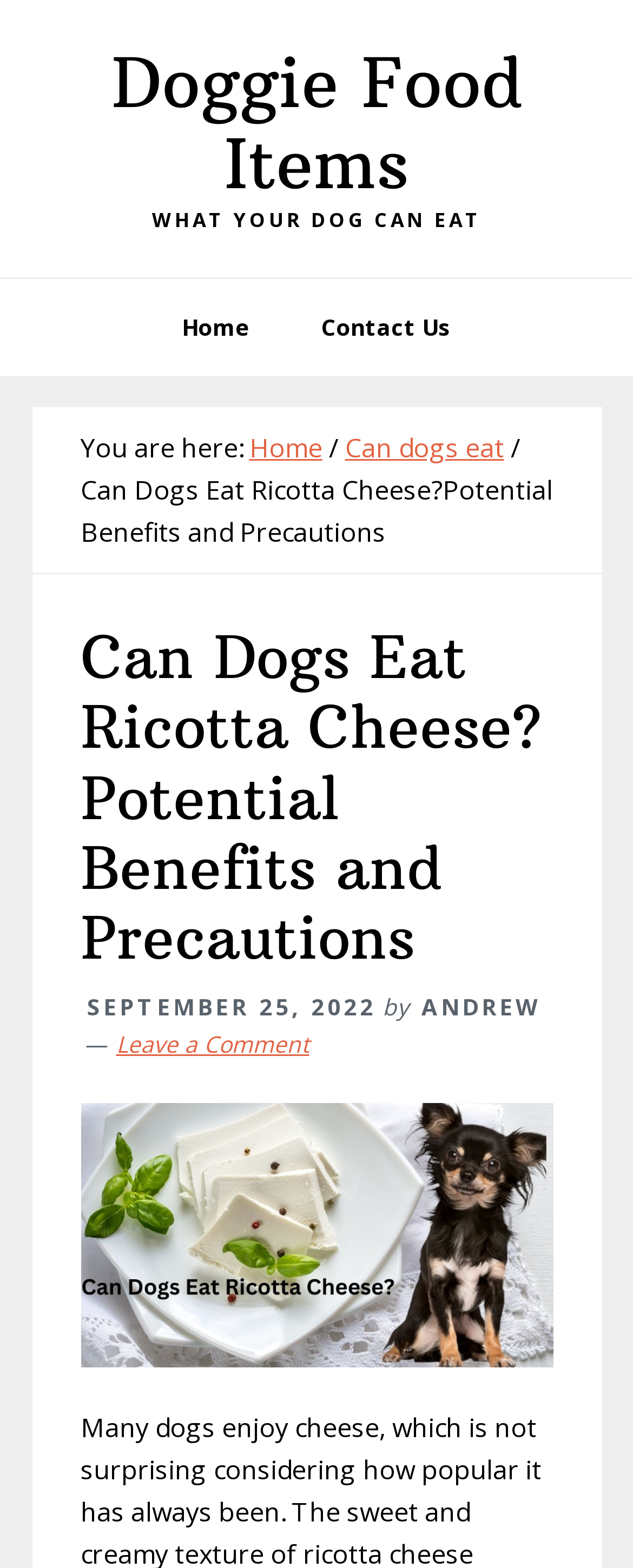Using the description "Doggie Food Items", predict the bounding box of the relevant HTML element.

[0.176, 0.026, 0.824, 0.132]